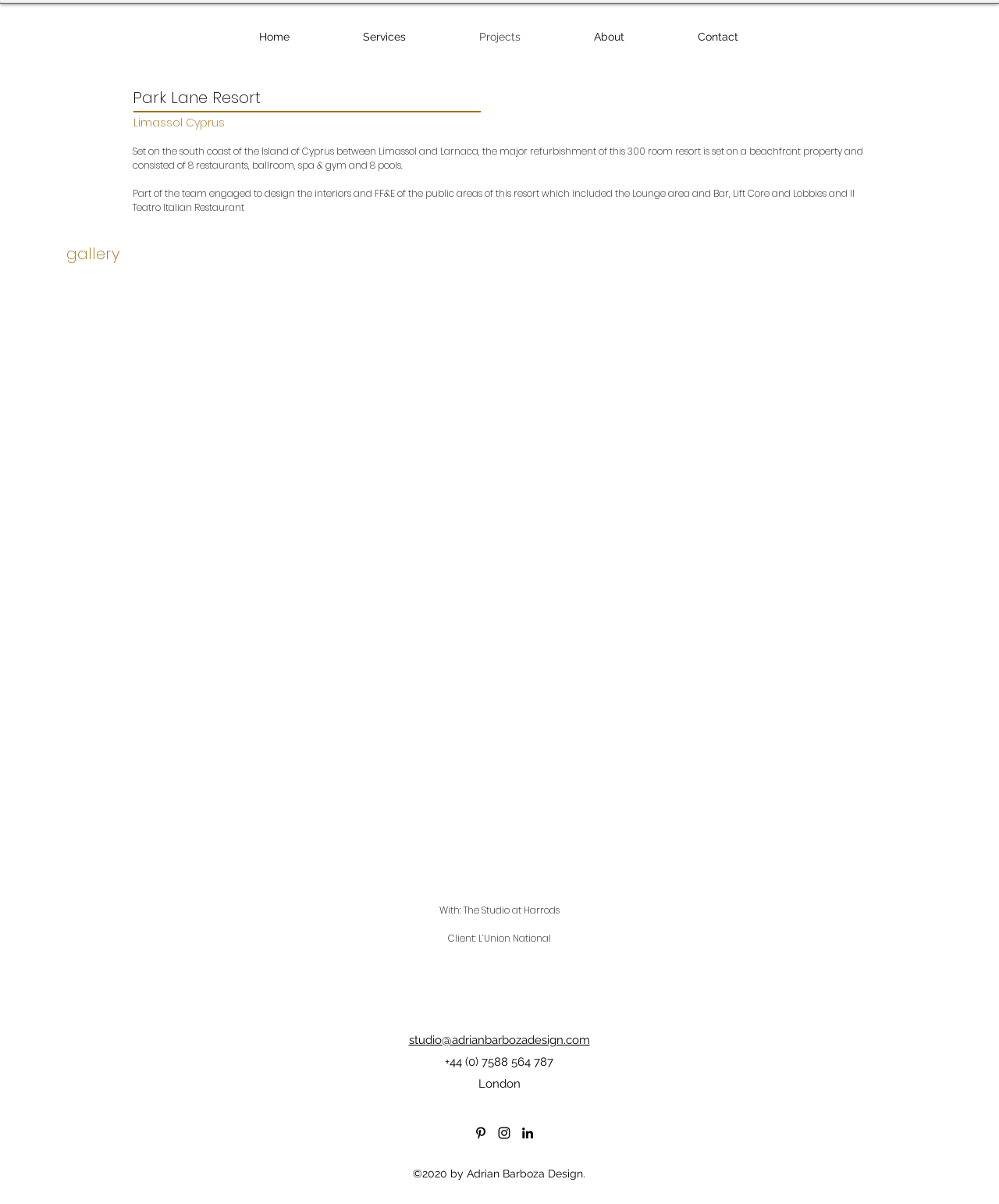Please provide the bounding box coordinates for the element that needs to be clicked to perform the instruction: "Click on Home". The coordinates must consist of four float numbers between 0 and 1, formatted as [left, top, right, bottom].

[0.223, 0.014, 0.327, 0.047]